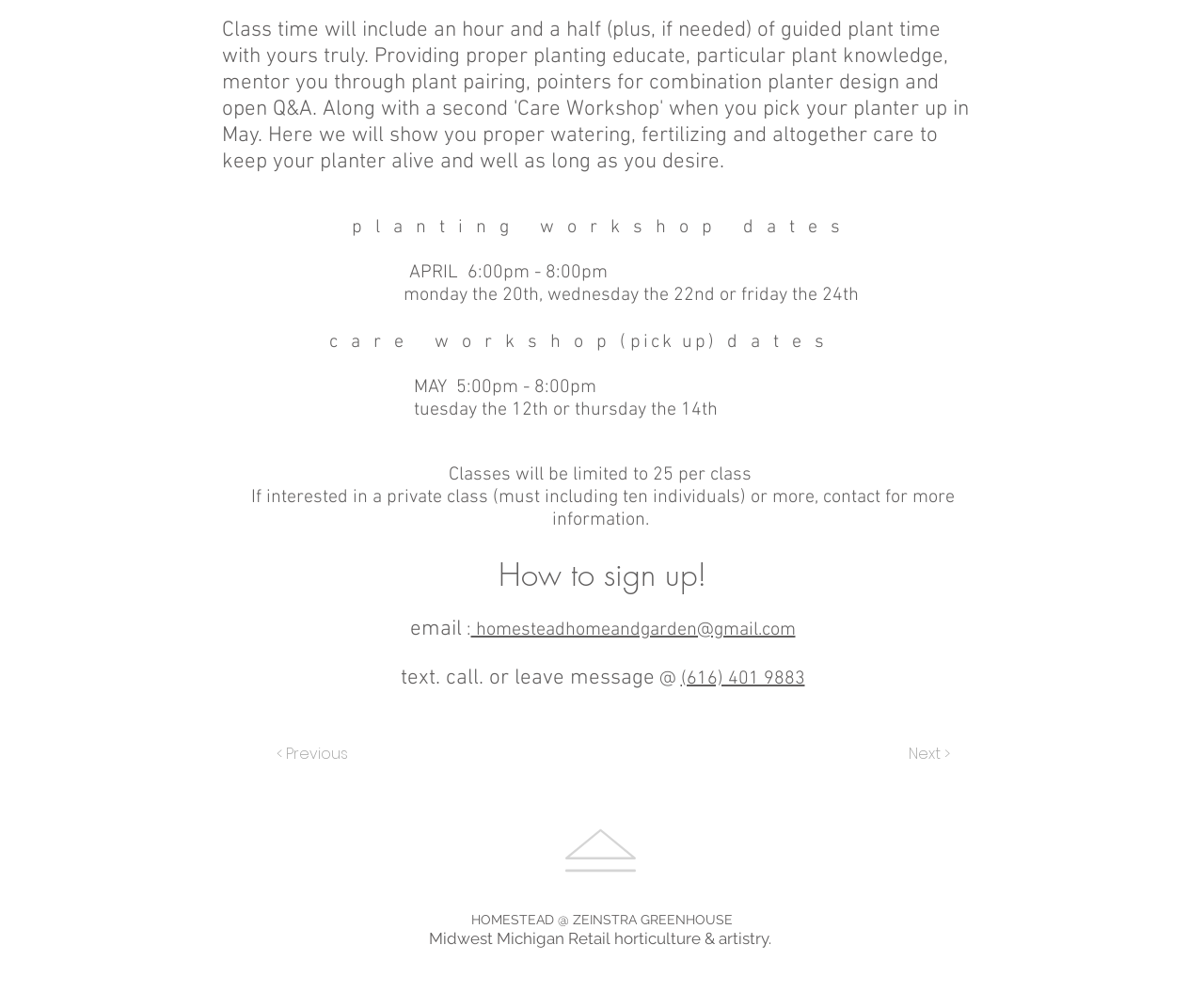Carefully examine the image and provide an in-depth answer to the question: What is the maximum number of people allowed per class?

The heading 'Classes will be limited to 25 per class' indicates that the maximum number of people allowed per class is 25.